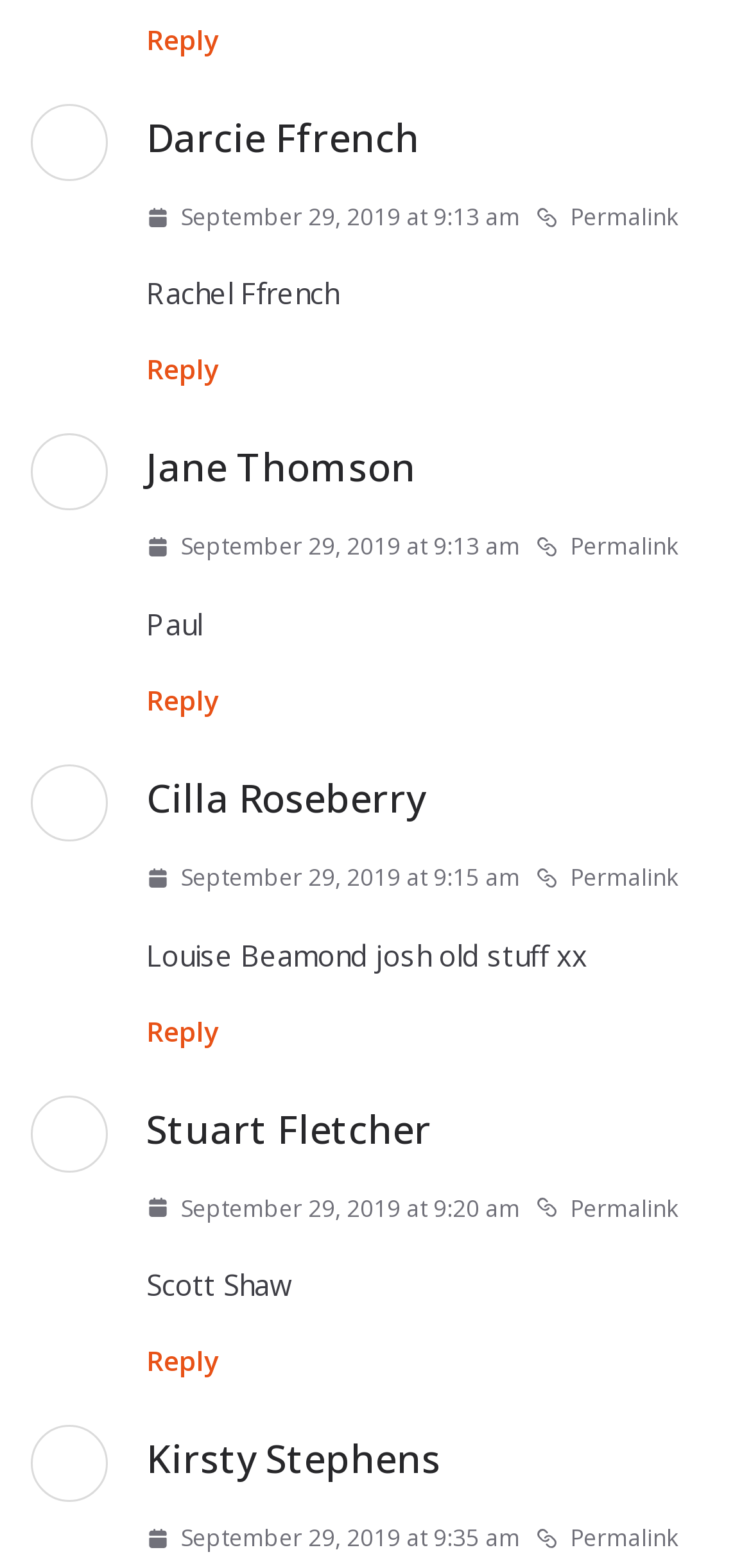What is the time of the last comment?
Using the information from the image, answer the question thoroughly.

I found the time of the last comment by looking at the StaticText element with the content 'September 29, 2019 at 9:35 am' which is a child of the FooterAsNonLandmark element with ID 467.